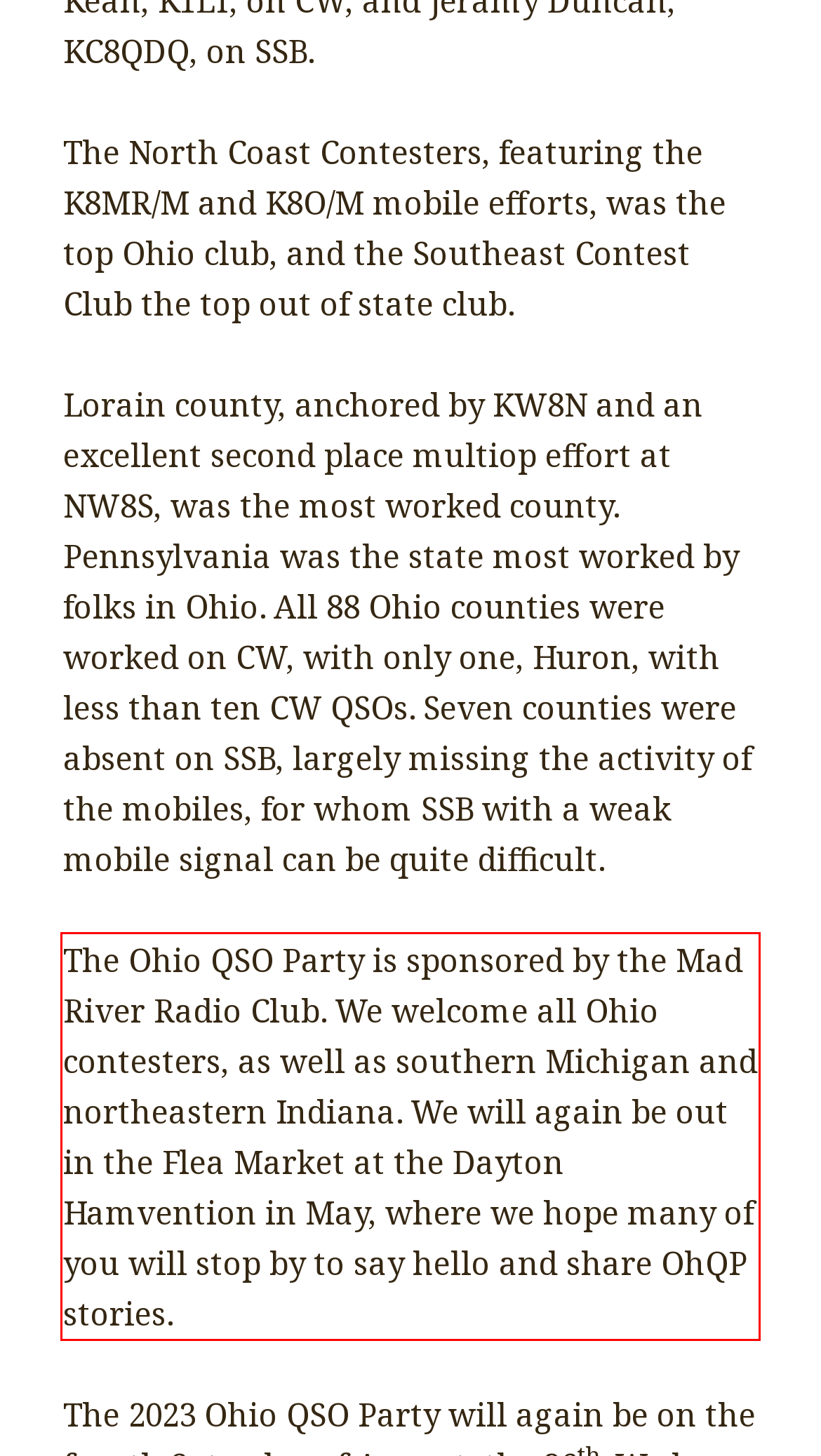You have a screenshot of a webpage with a red bounding box. Use OCR to generate the text contained within this red rectangle.

The Ohio QSO Party is sponsored by the Mad River Radio Club. We welcome all Ohio contesters, as well as southern Michigan and northeastern Indiana. We will again be out in the Flea Market at the Dayton Hamvention in May, where we hope many of you will stop by to say hello and share OhQP stories.